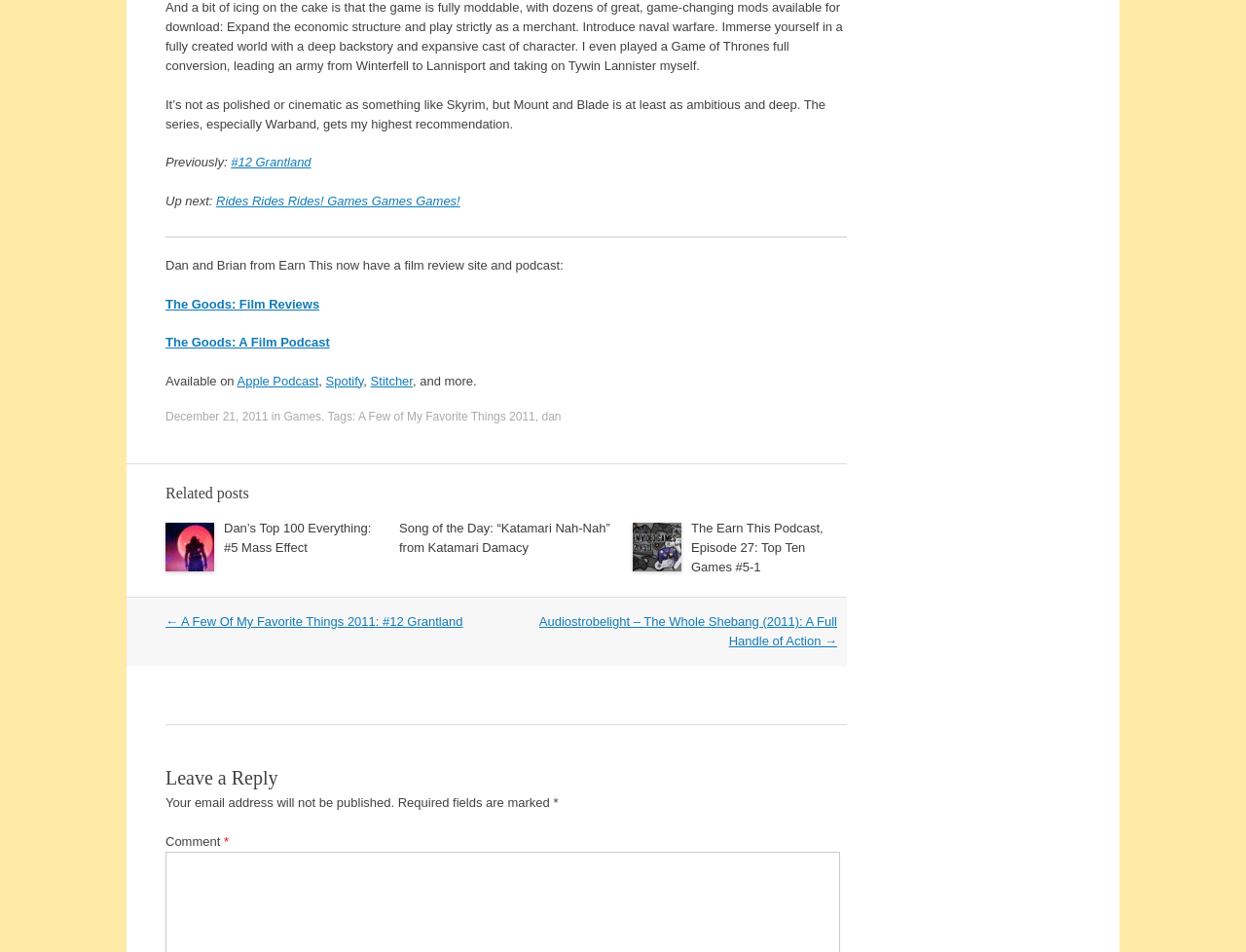Pinpoint the bounding box coordinates of the clickable area needed to execute the instruction: "Read the article about Mount and Blade". The coordinates should be specified as four float numbers between 0 and 1, i.e., [left, top, right, bottom].

[0.133, 0.0, 0.676, 0.077]